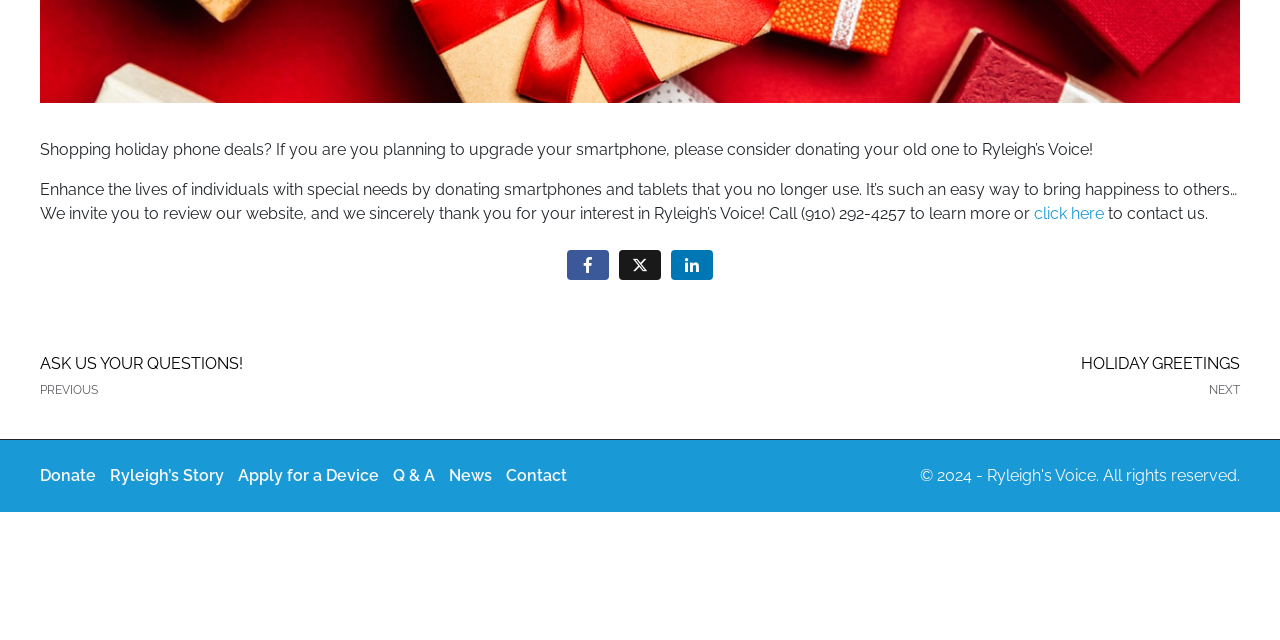Bounding box coordinates are given in the format (top-left x, top-left y, bottom-right x, bottom-right y). All values should be floating point numbers between 0 and 1. Provide the bounding box coordinate for the UI element described as: Ask Us Your Questions!Previous

[0.02, 0.553, 0.5, 0.624]